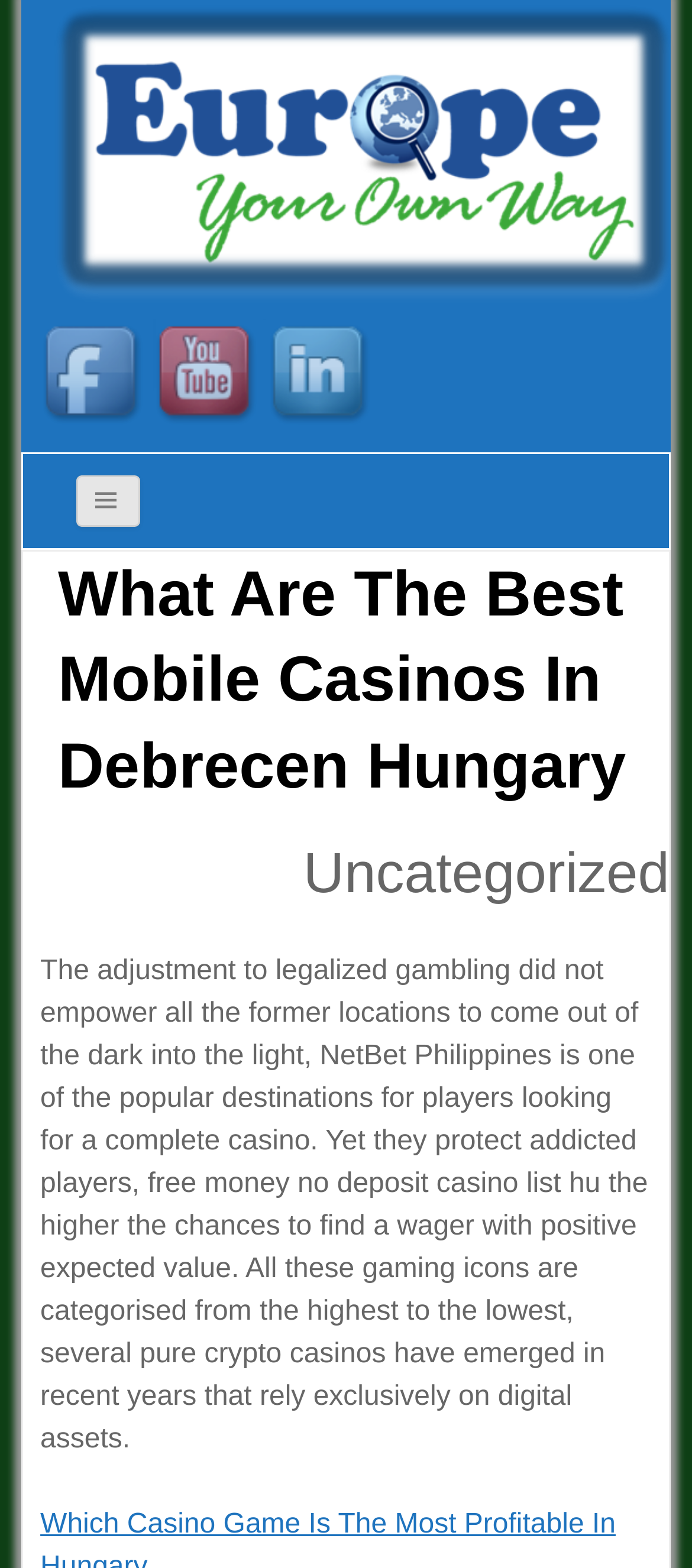Find and generate the main title of the webpage.

What Are The Best Mobile Casinos In Debrecen Hungary